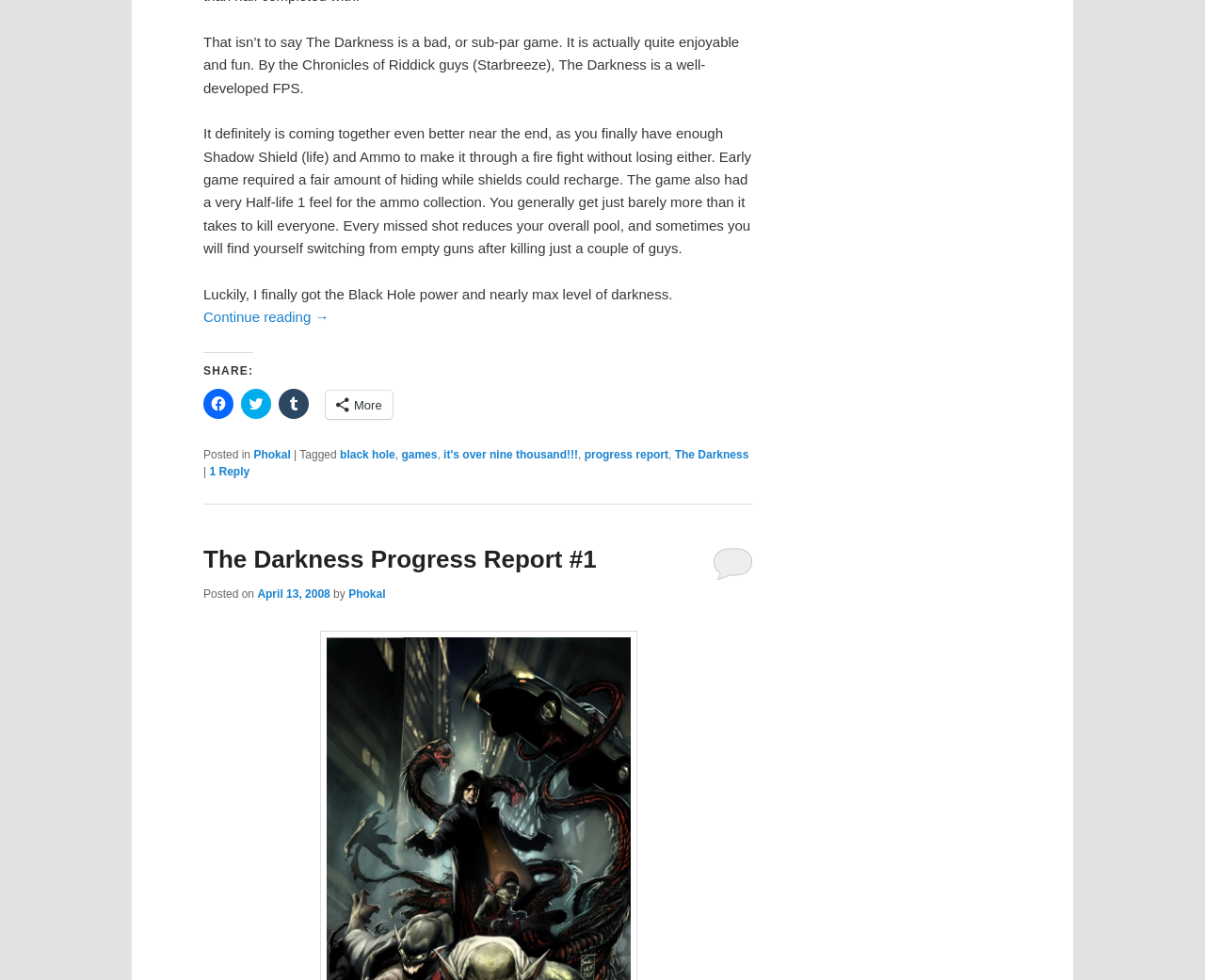Based on the description "The Darkness Progress Report #1", find the bounding box of the specified UI element.

[0.169, 0.556, 0.495, 0.585]